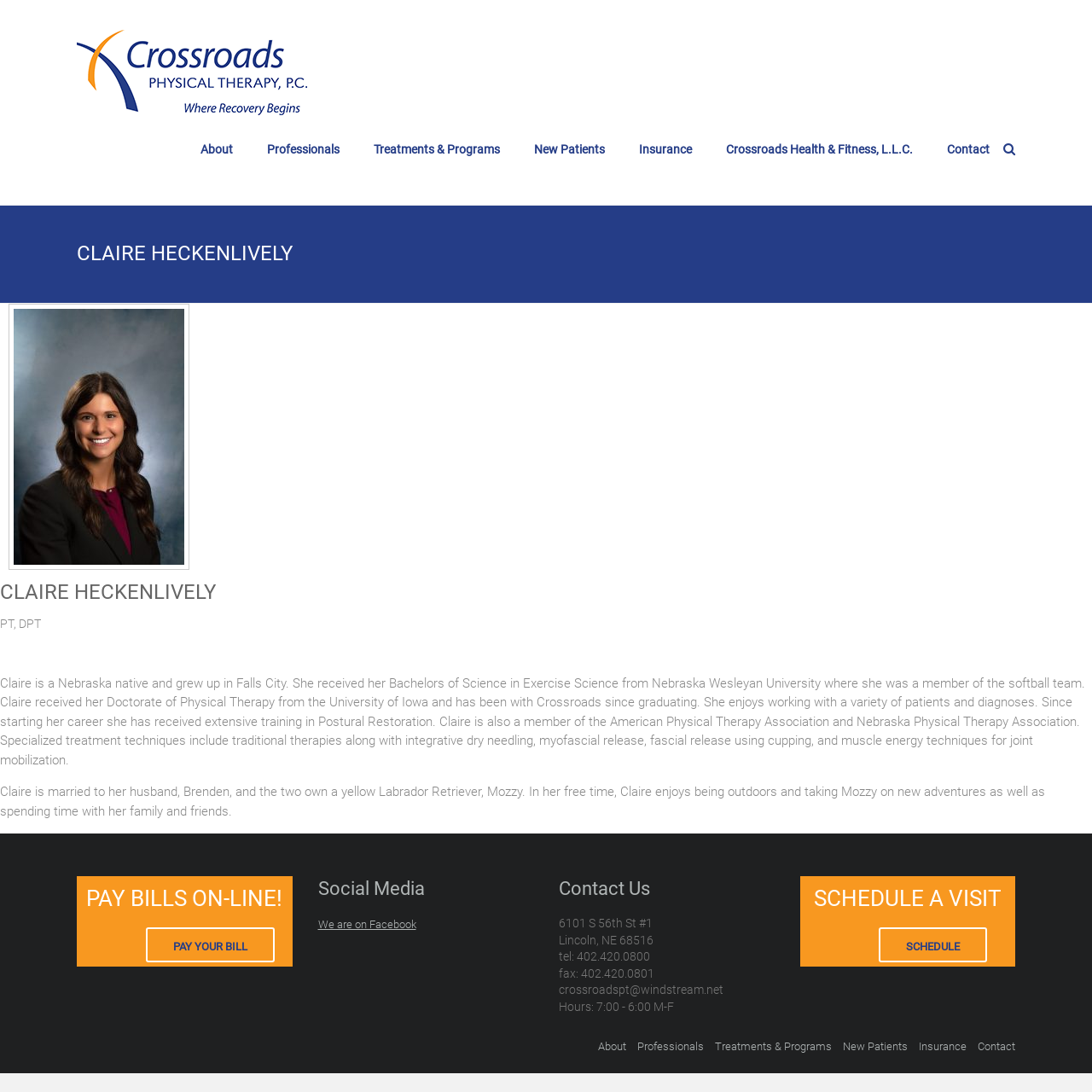Give a one-word or phrase response to the following question: What is the phone number of Crossroads Physical Therapy?

402.420.0800